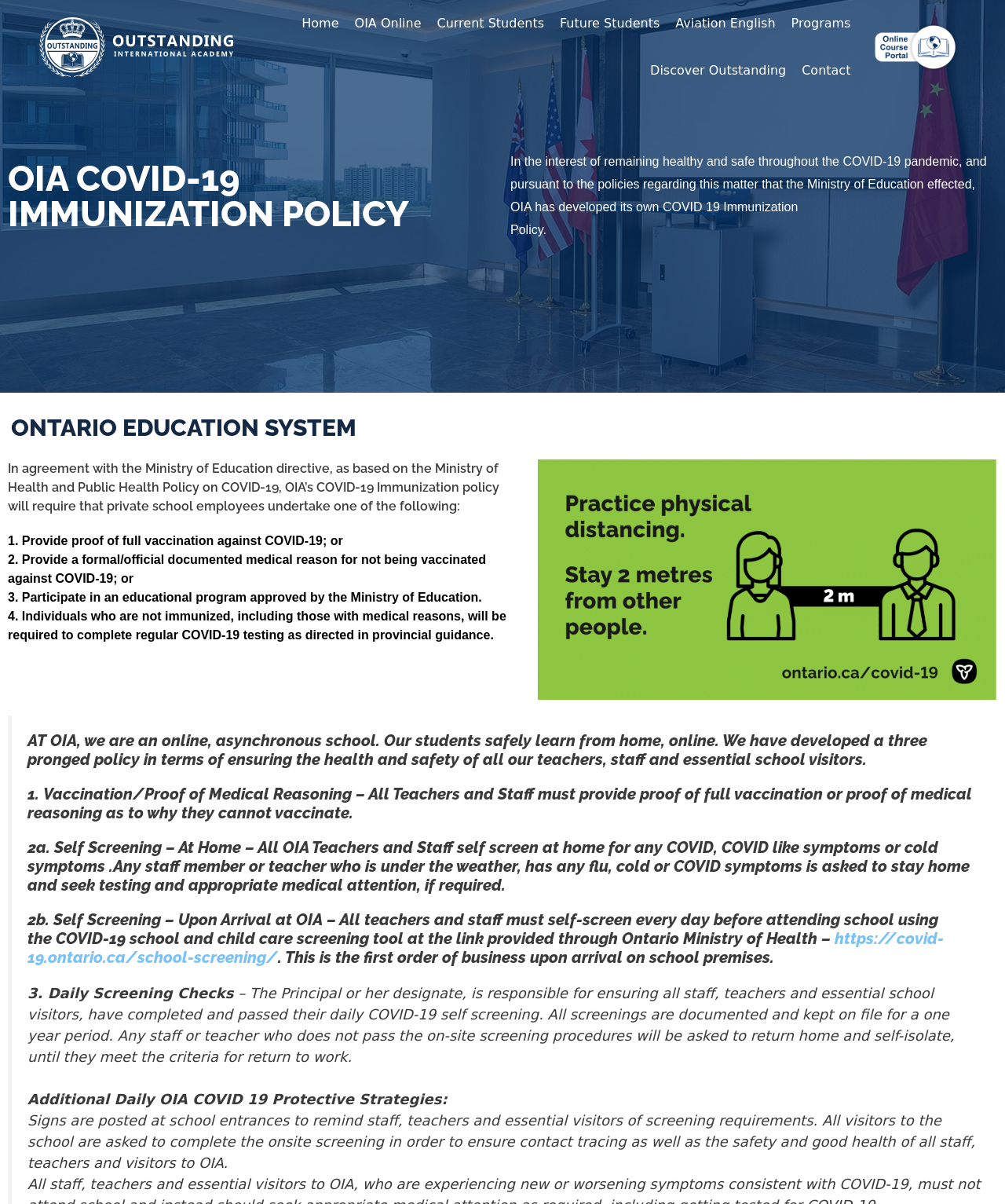Using the format (top-left x, top-left y, bottom-right x, bottom-right y), and given the element description, identify the bounding box coordinates within the screenshot: Future Students

[0.549, 0.0, 0.664, 0.039]